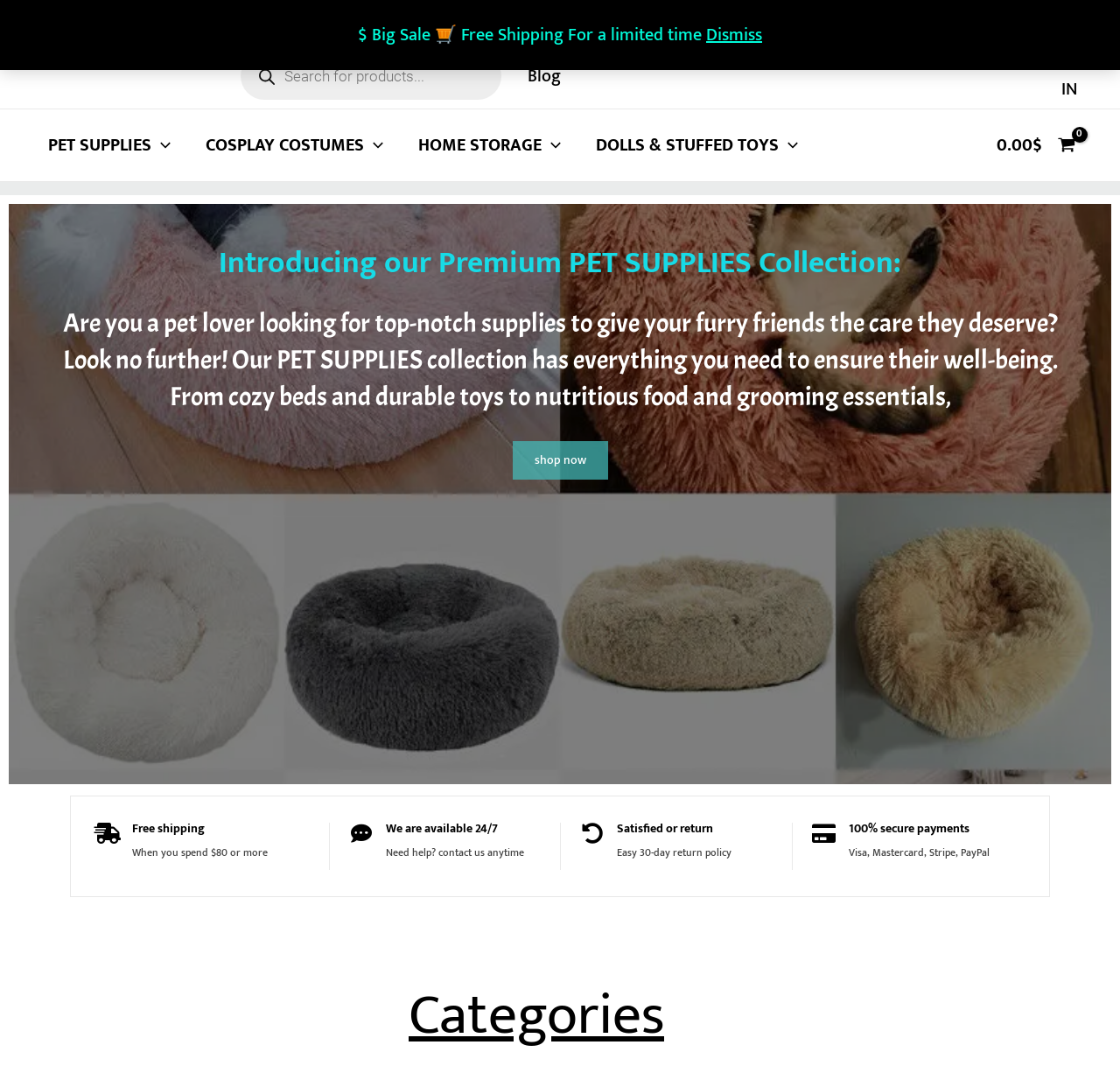Please identify the bounding box coordinates of the element that needs to be clicked to execute the following command: "View shopping cart". Provide the bounding box using four float numbers between 0 and 1, formatted as [left, top, right, bottom].

[0.877, 0.103, 0.973, 0.17]